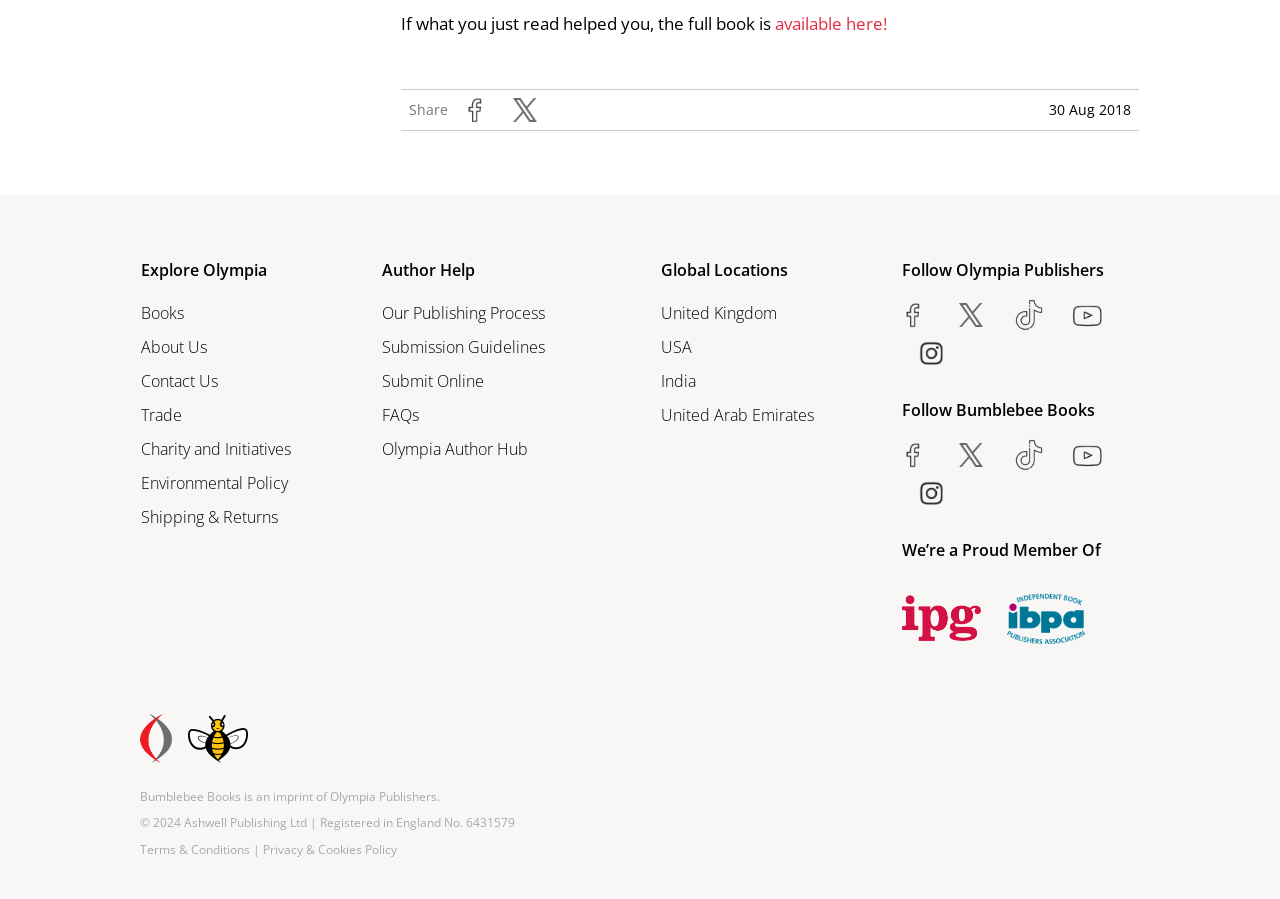Locate the coordinates of the bounding box for the clickable region that fulfills this instruction: "Click on 'available here!' to access the full book".

[0.605, 0.013, 0.696, 0.039]